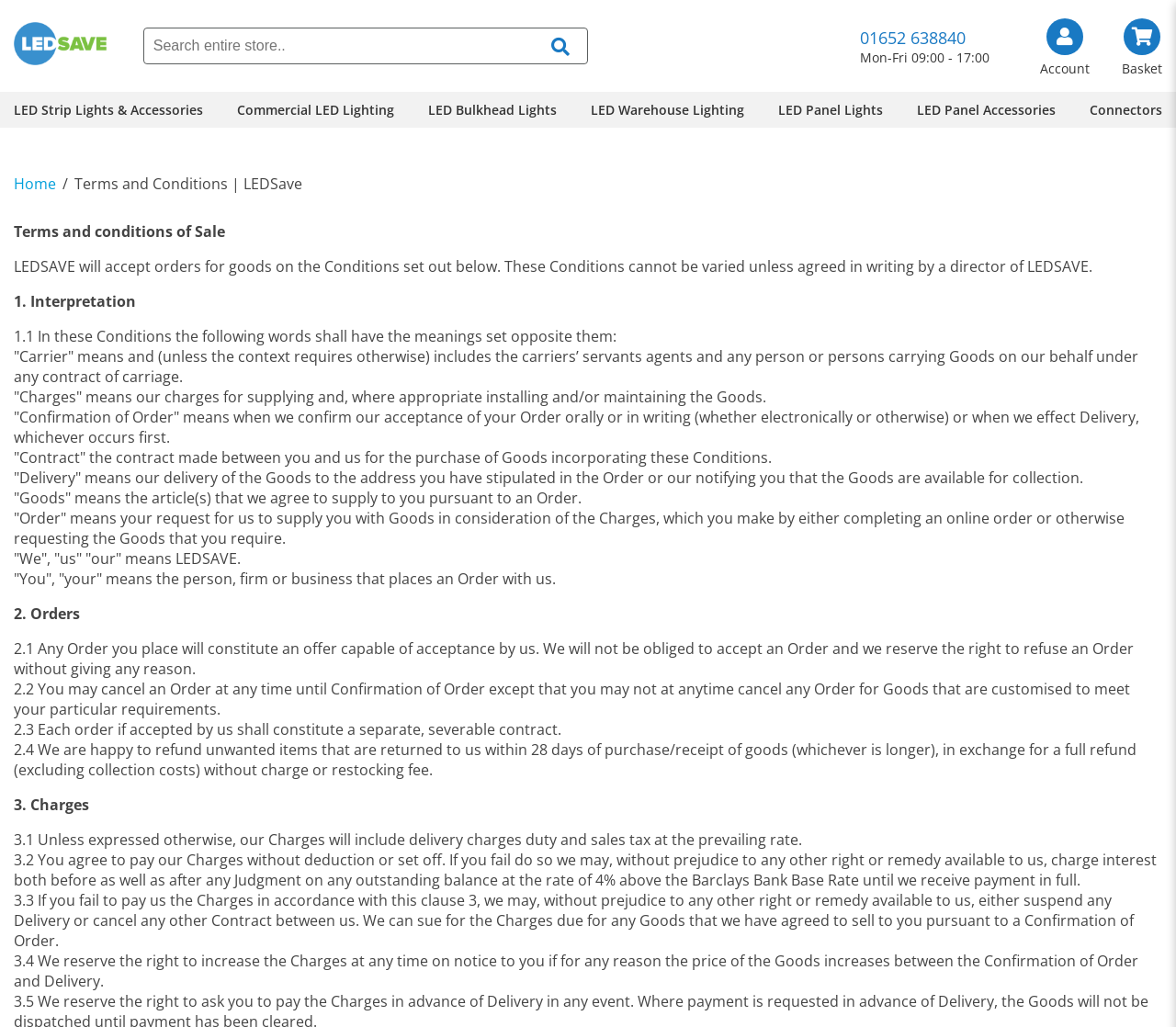Explain in detail what you observe on this webpage.

The webpage is dedicated to the Terms and Conditions of LEDSave, a company that sells LED lighting products. At the top left corner, there is a store logo and a search bar where users can search for products. Next to the search bar, there is a button with a magnifying glass icon. On the top right corner, there is a phone number and a text indicating the company's business hours. 

Below the top section, there are several links to different categories of LED lighting products, including LED strip lights, commercial LED lighting, and LED panel lights. 

The main content of the webpage is the Terms and Conditions section, which is divided into several subsections, including Interpretation, Orders, Charges, and others. The text is presented in a clear and organized manner, with each subsection having a title and a detailed description of the terms and conditions. The text is dense and informative, providing detailed information about the company's policies and procedures.

At the top of the Terms and Conditions section, there is a title that reads "Terms and Conditions | LEDSave" and a brief introduction to the terms and conditions. Below the introduction, there are several paragraphs of text that outline the company's policies and procedures. The text is organized into sections with headings, making it easy to navigate and understand.

On the top right corner of the webpage, there are links to the user's account and basket, as well as a link to the homepage.